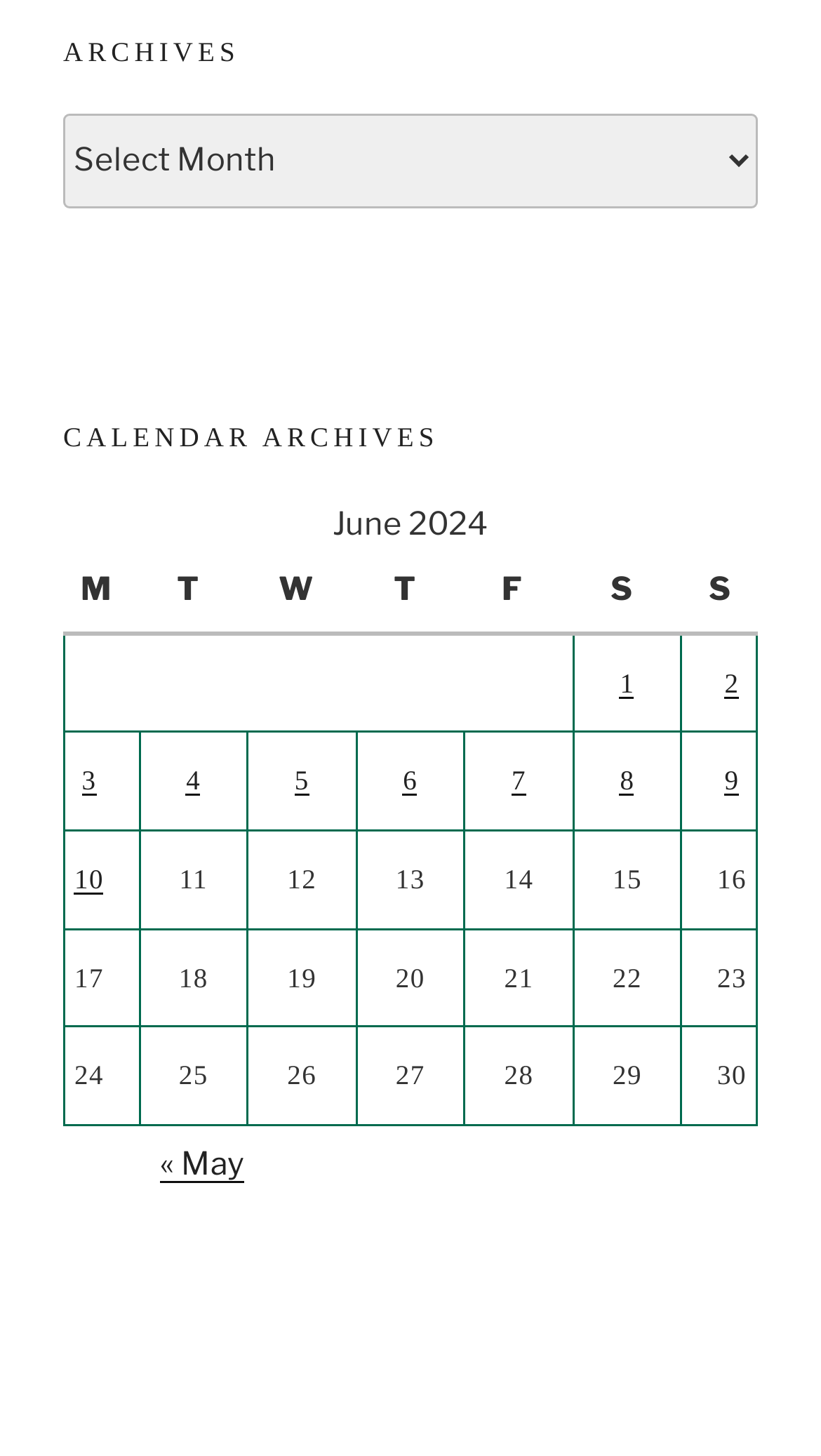Provide the bounding box coordinates of the UI element that matches the description: "« May".

[0.195, 0.786, 0.297, 0.812]